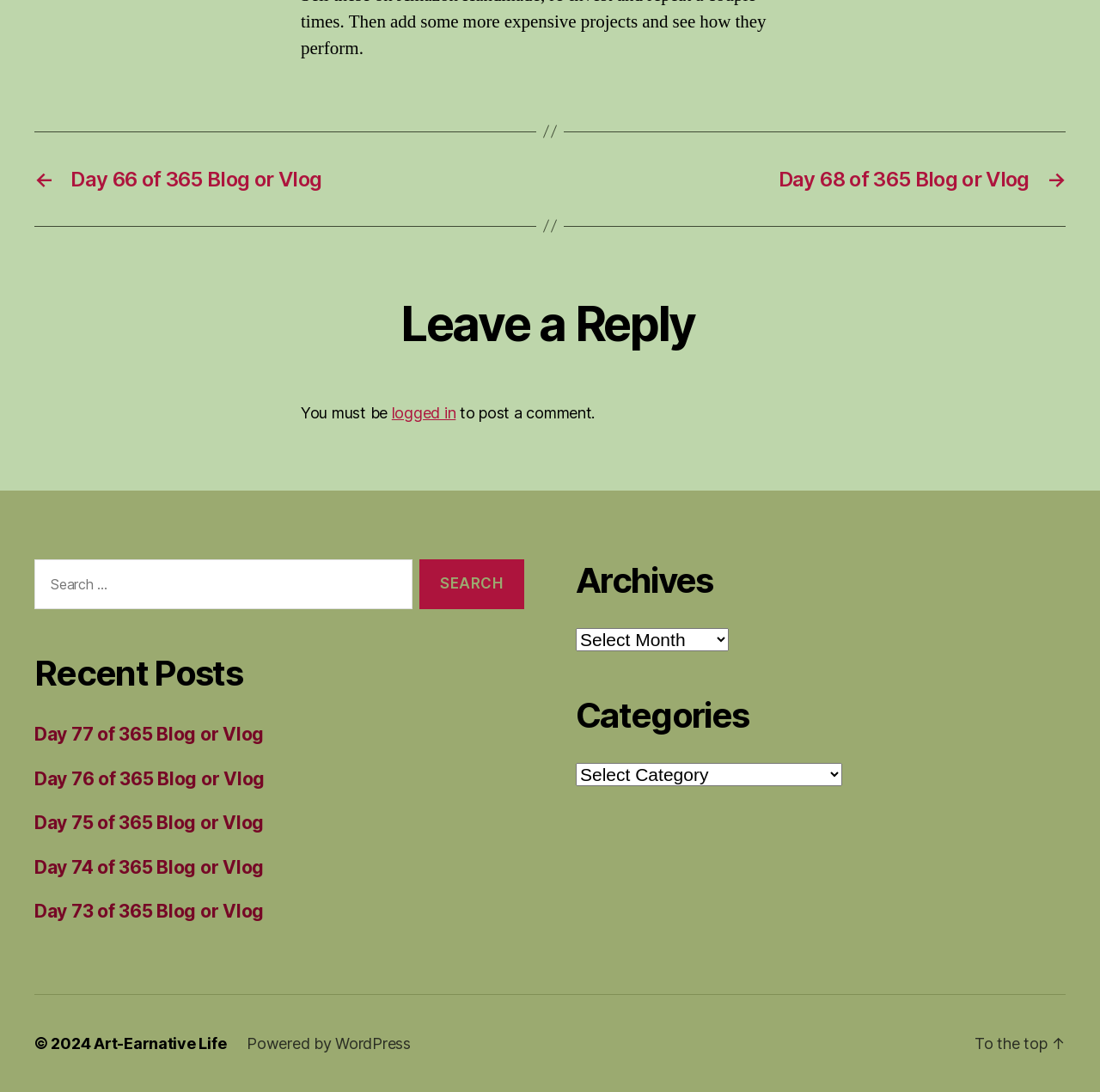What is the name of the website?
Could you answer the question in a detailed manner, providing as much information as possible?

The name of the website is located at the bottom of the webpage, in the contentinfo section, as a link 'Art-Earnative Life'.